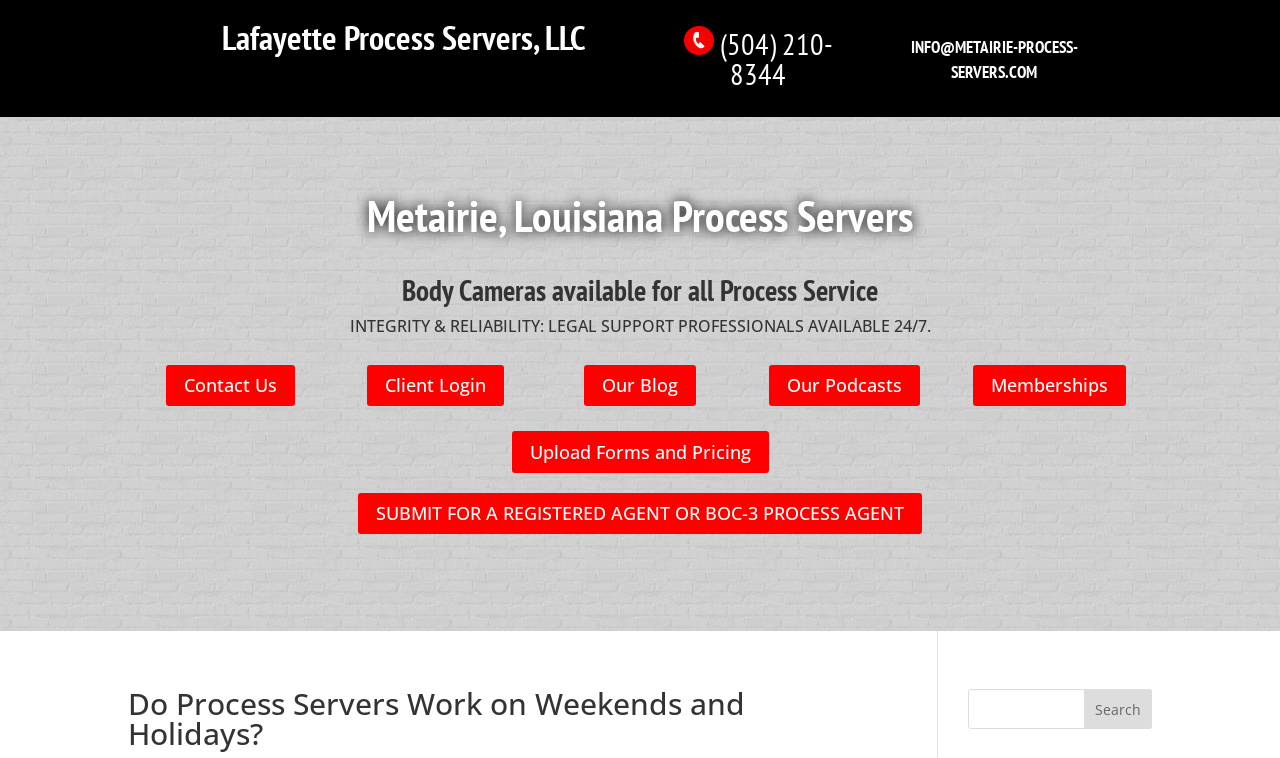Create a detailed narrative of the webpage’s visual and textual elements.

The webpage appears to be a professional services website, specifically for a process server company called Metairie Process Servers, LLC, located in Lafayette, Louisiana. 

At the top left of the page, there is a link to Lafayette Process Servers, LLC, followed by a phone number (504) 210-8344 and an email address INFO@METAIRIE-PROCESS-SERVERS.COM. 

Below these contact details, there are two headings: "Metairie, Louisiana Process Servers" and "Body Cameras available for all Process Service". 

To the right of these headings, there is a statement emphasizing the company's integrity and reliability, stating that they are available 24/7. 

Underneath, there are several links to different sections of the website, including "Contact Us", "Client Login", "Our Blog", "Our Podcasts", "Memberships", and "Upload Forms and Pricing". 

Further down, there is a call-to-action link to submit a request for a registered agent or BOC-3 process agent. 

At the bottom right of the page, there is a search bar with a search button.